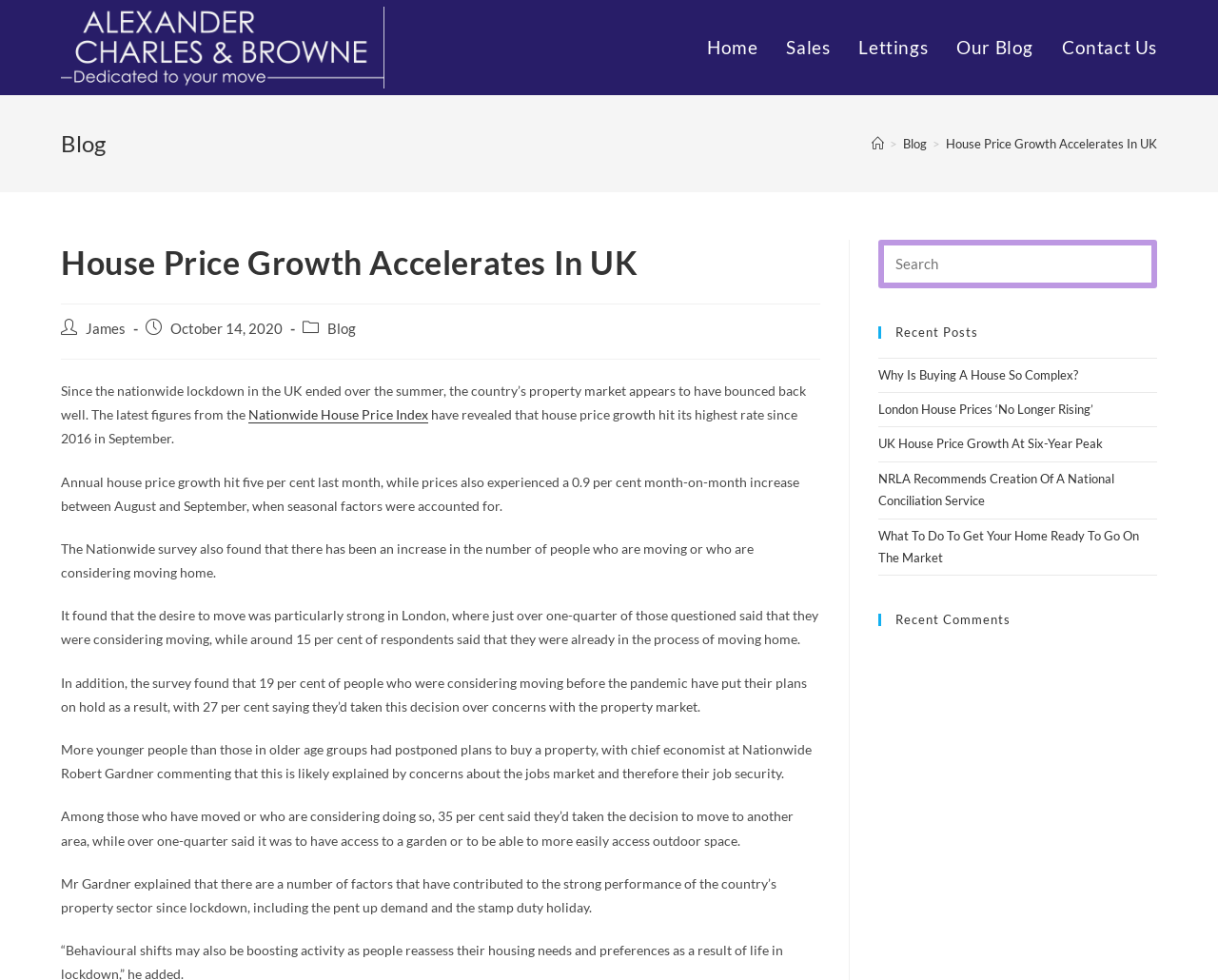Identify the bounding box coordinates of the region I need to click to complete this instruction: "View the 'Recent Posts'".

[0.721, 0.333, 0.95, 0.345]